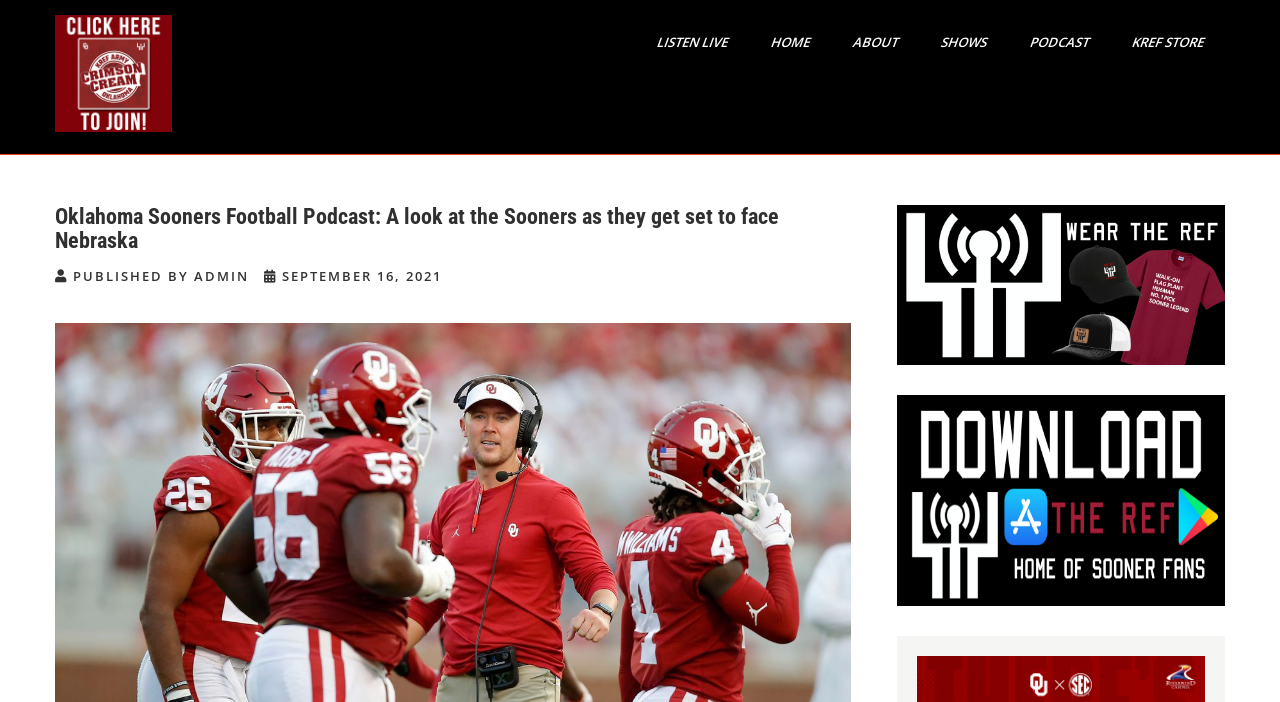Provide a one-word or one-phrase answer to the question:
What is the first menu item?

LISTEN LIVE